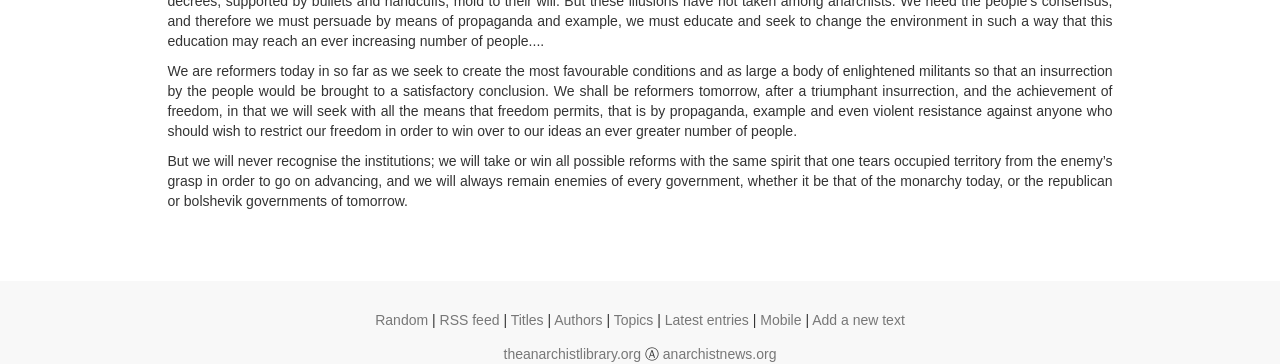Please respond to the question using a single word or phrase:
What is the purpose of the 'Add a new text' link?

To add a new text